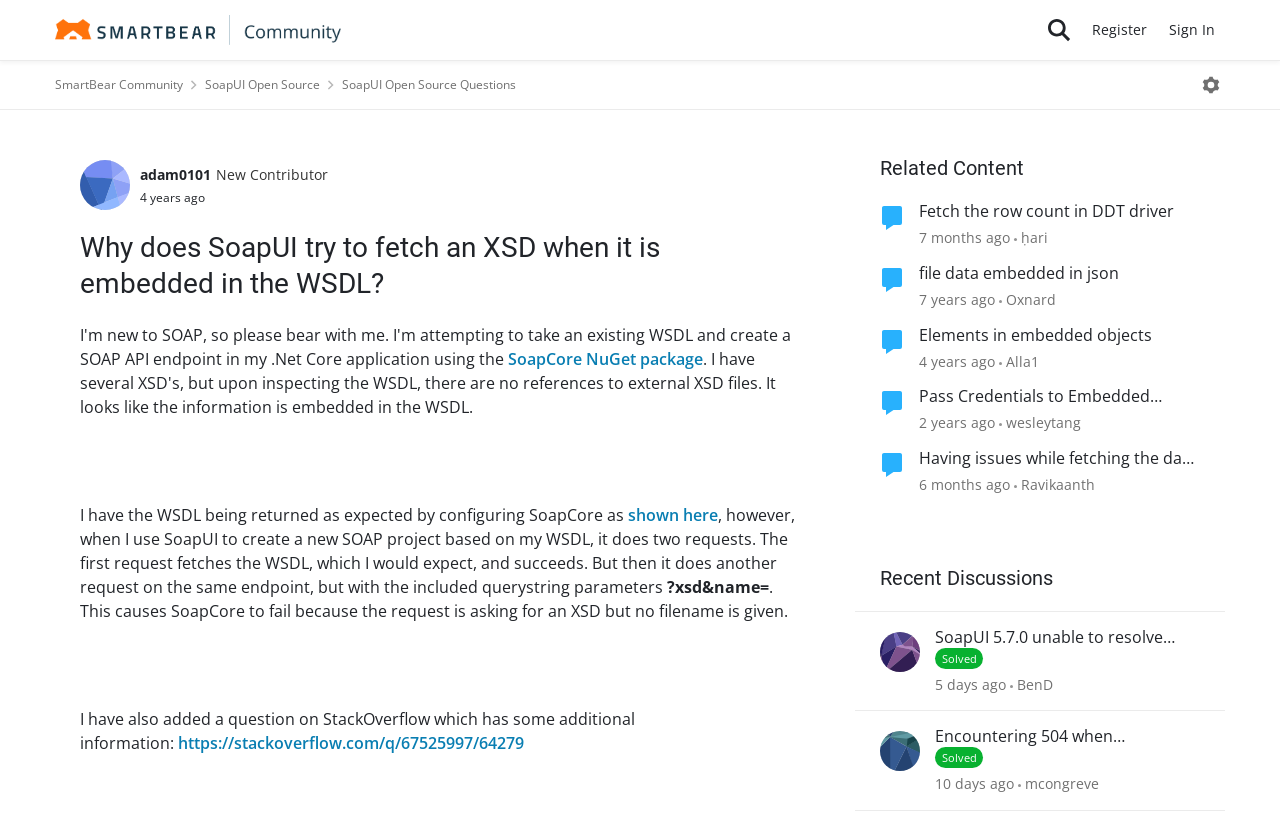Find the bounding box coordinates of the element to click in order to complete this instruction: "Read the recent discussion 'SoapUI 5.7.0 unable to resolve class com.eviware.soapUI.support.GroovyUtils'". The bounding box coordinates must be four float numbers between 0 and 1, denoted as [left, top, right, bottom].

[0.73, 0.769, 0.937, 0.795]